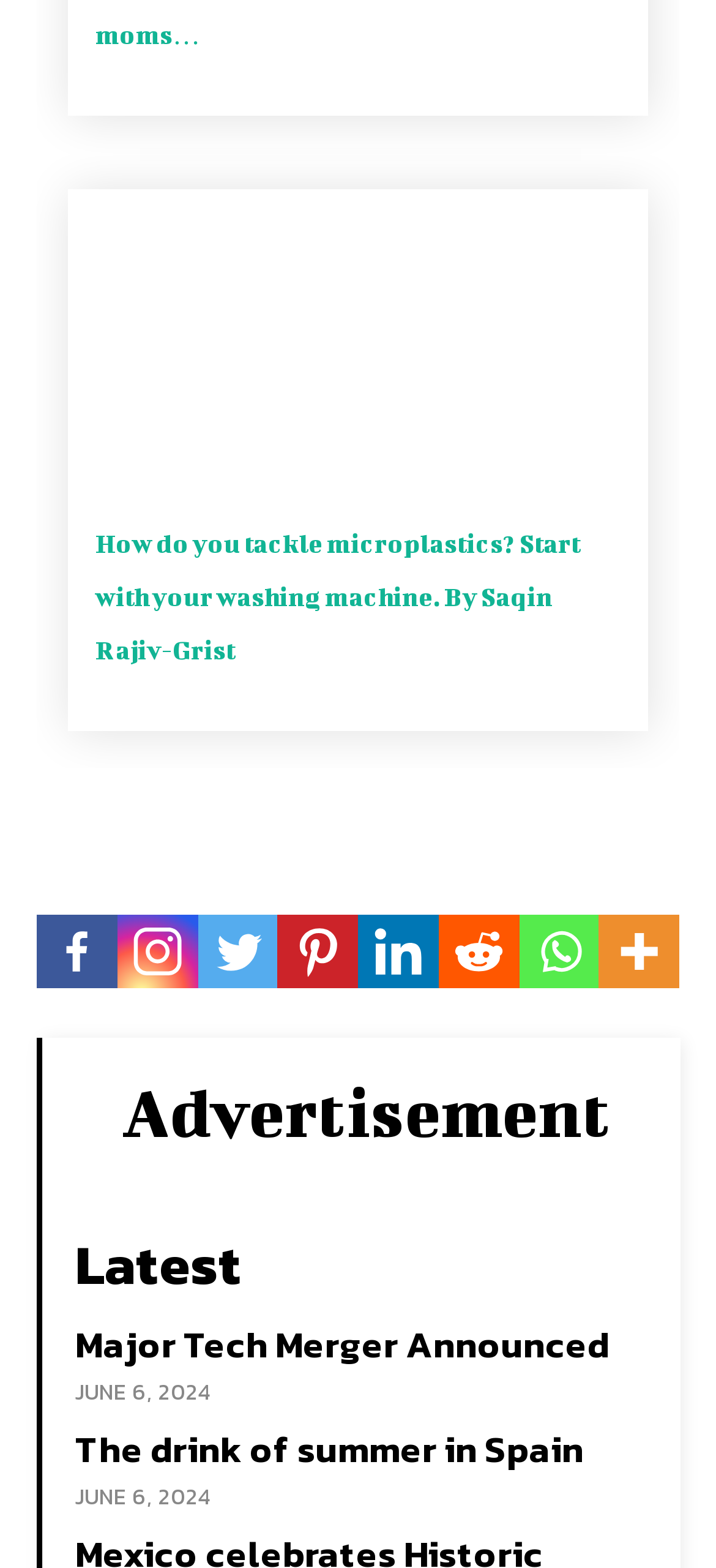Determine the bounding box coordinates of the section I need to click to execute the following instruction: "Read the latest news". Provide the coordinates as four float numbers between 0 and 1, i.e., [left, top, right, bottom].

[0.105, 0.79, 0.338, 0.825]